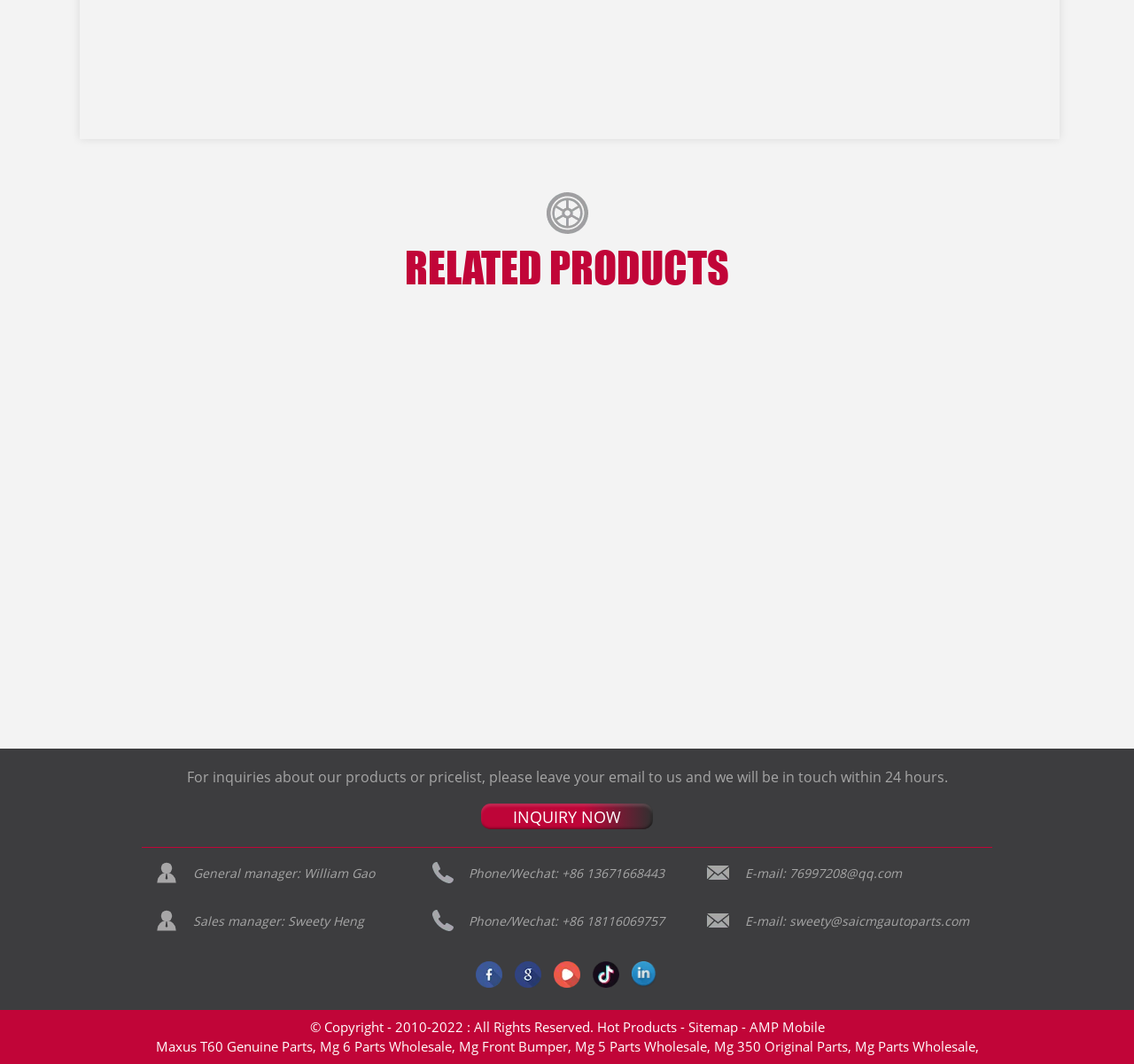Locate the UI element described by Mg 5 Parts Wholesale and provide its bounding box coordinates. Use the format (top-left x, top-left y, bottom-right x, bottom-right y) with all values as floating point numbers between 0 and 1.

[0.507, 0.975, 0.623, 0.992]